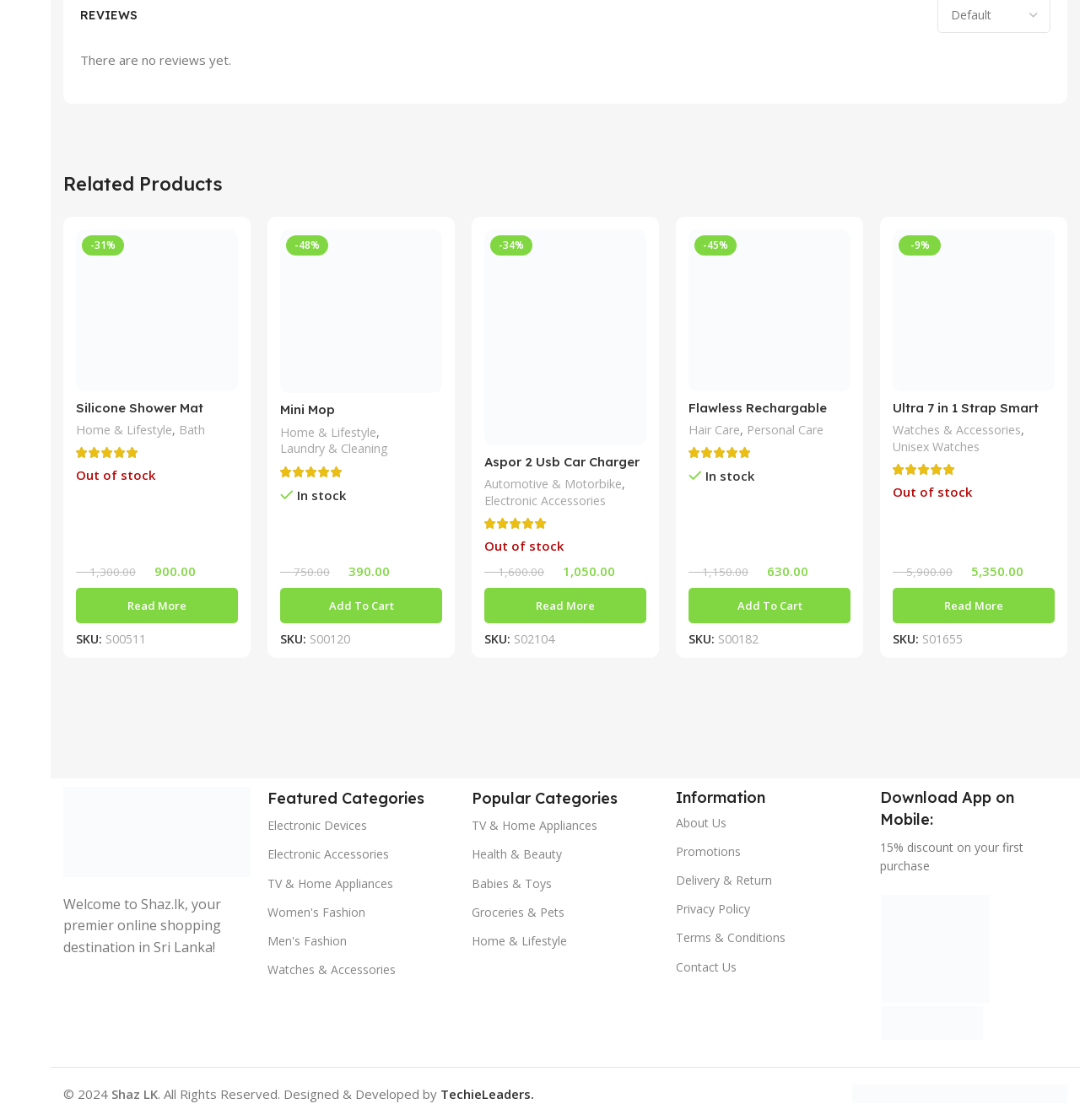Find the bounding box coordinates of the clickable area that will achieve the following instruction: "Add to cart: 'Flawless Rechargable Facial Trimmer'".

[0.638, 0.525, 0.788, 0.557]